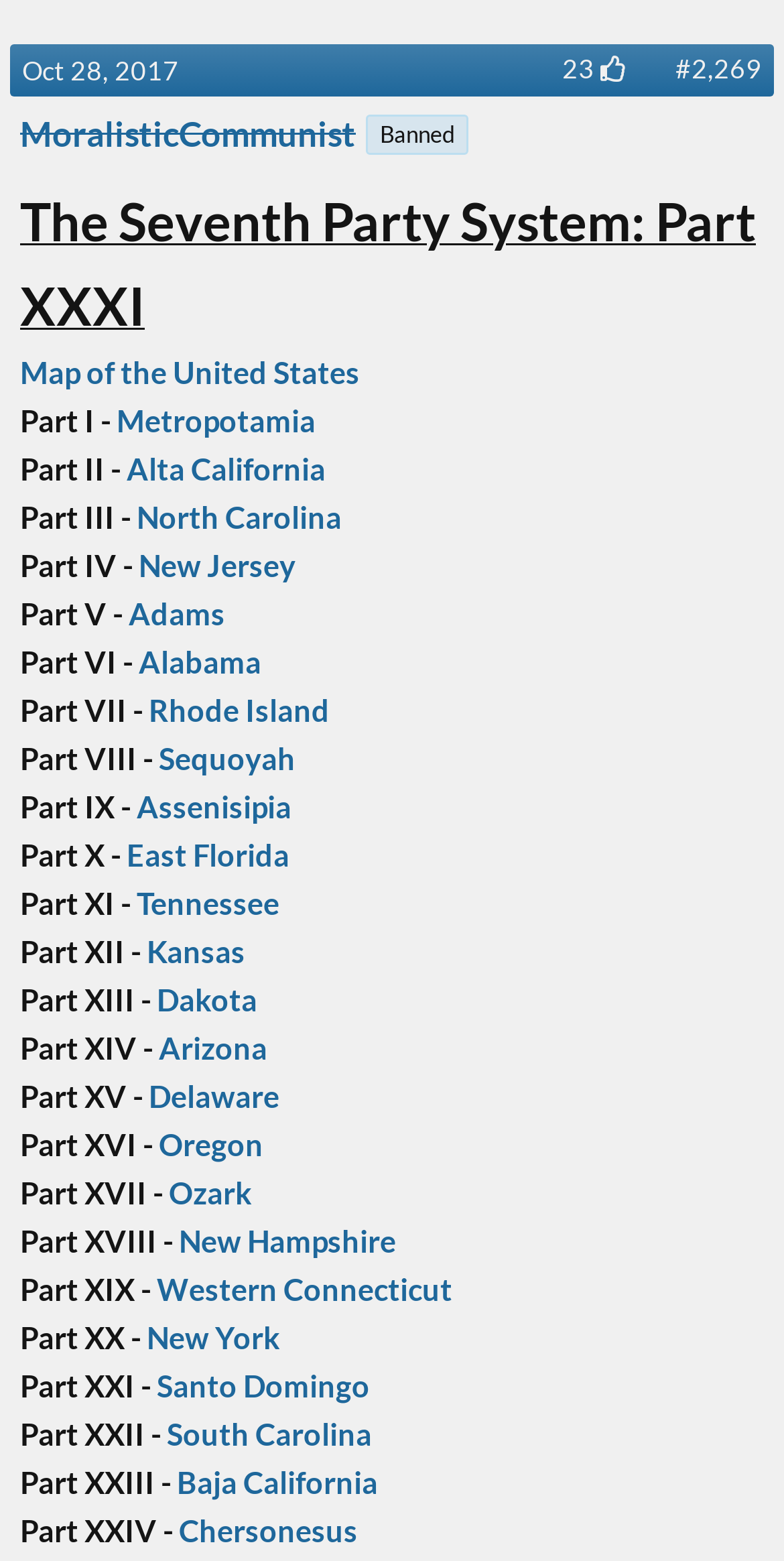Using the provided element description, identify the bounding box coordinates as (top-left x, top-left y, bottom-right x, bottom-right y). Ensure all values are between 0 and 1. Description: East Florida

[0.162, 0.536, 0.369, 0.56]